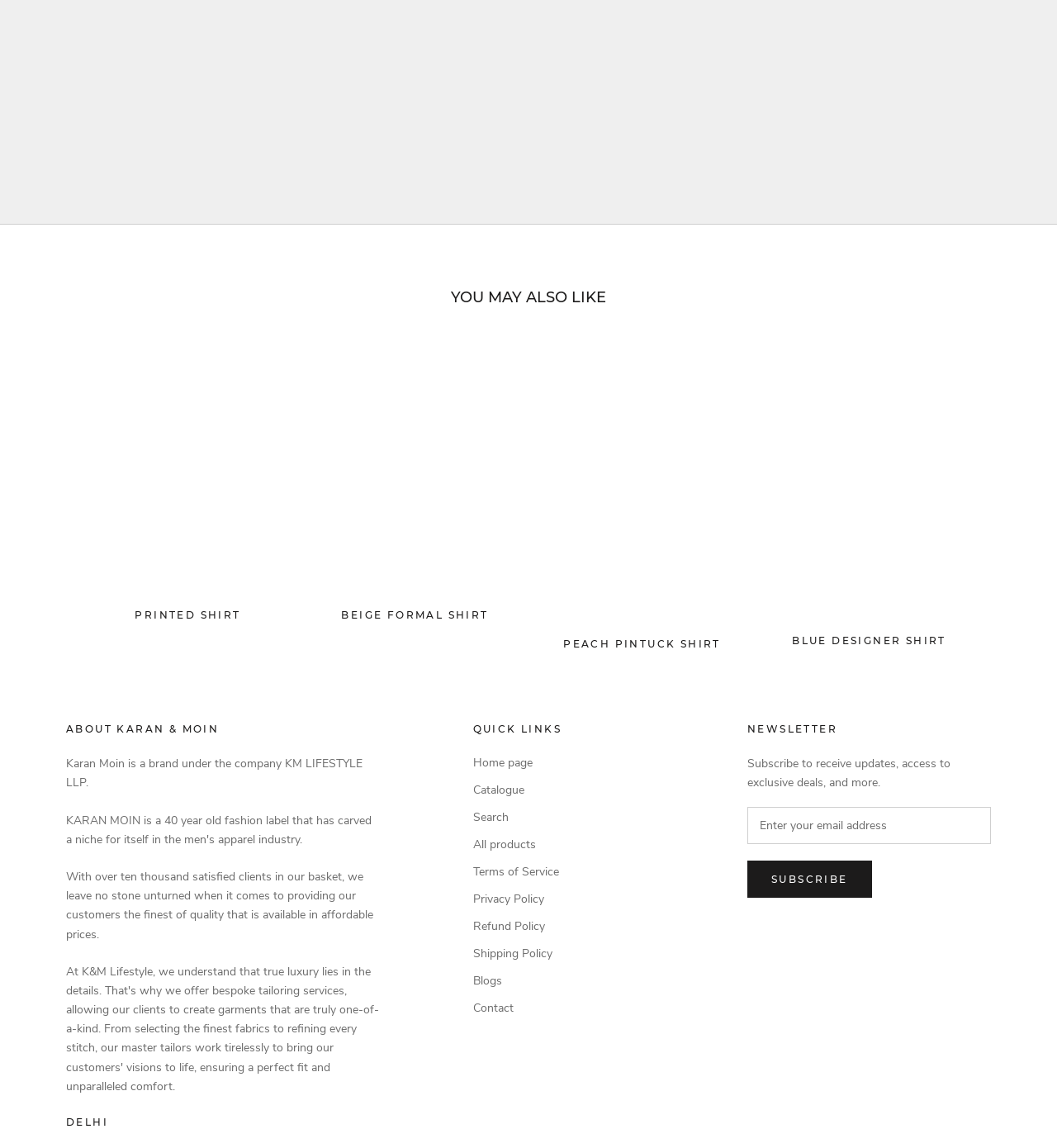Please identify the bounding box coordinates of the element's region that I should click in order to complete the following instruction: "Click on the 'Printed Shirt Printed Shirt' link". The bounding box coordinates consist of four float numbers between 0 and 1, i.e., [left, top, right, bottom].

[0.094, 0.32, 0.262, 0.515]